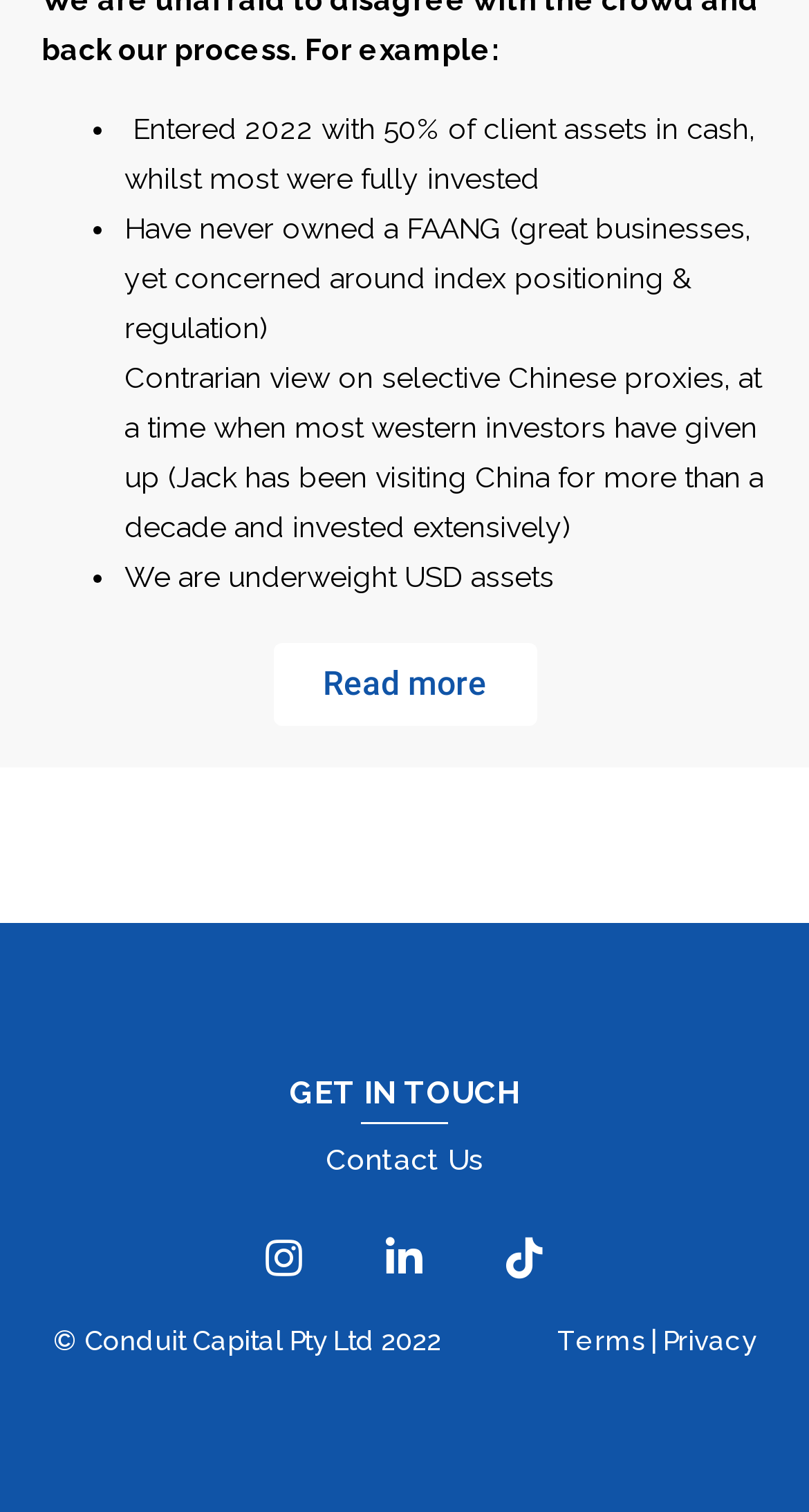Answer this question in one word or a short phrase: What is the year of copyright for Conduit Capital Pty Ltd?

2022